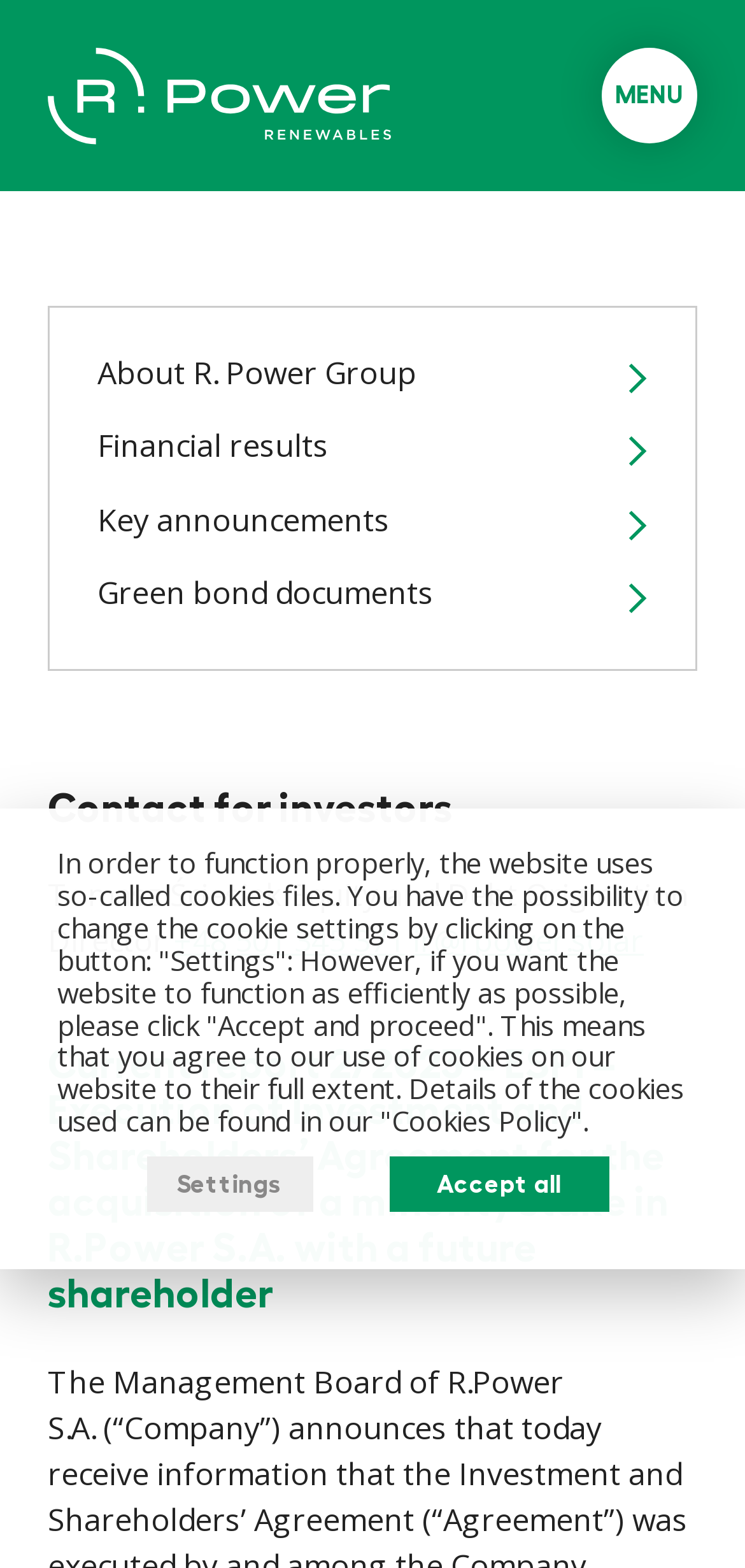Locate the bounding box coordinates of the area that needs to be clicked to fulfill the following instruction: "Visit the R.Power Logo page". The coordinates should be in the format of four float numbers between 0 and 1, namely [left, top, right, bottom].

[0.064, 0.03, 0.526, 0.093]